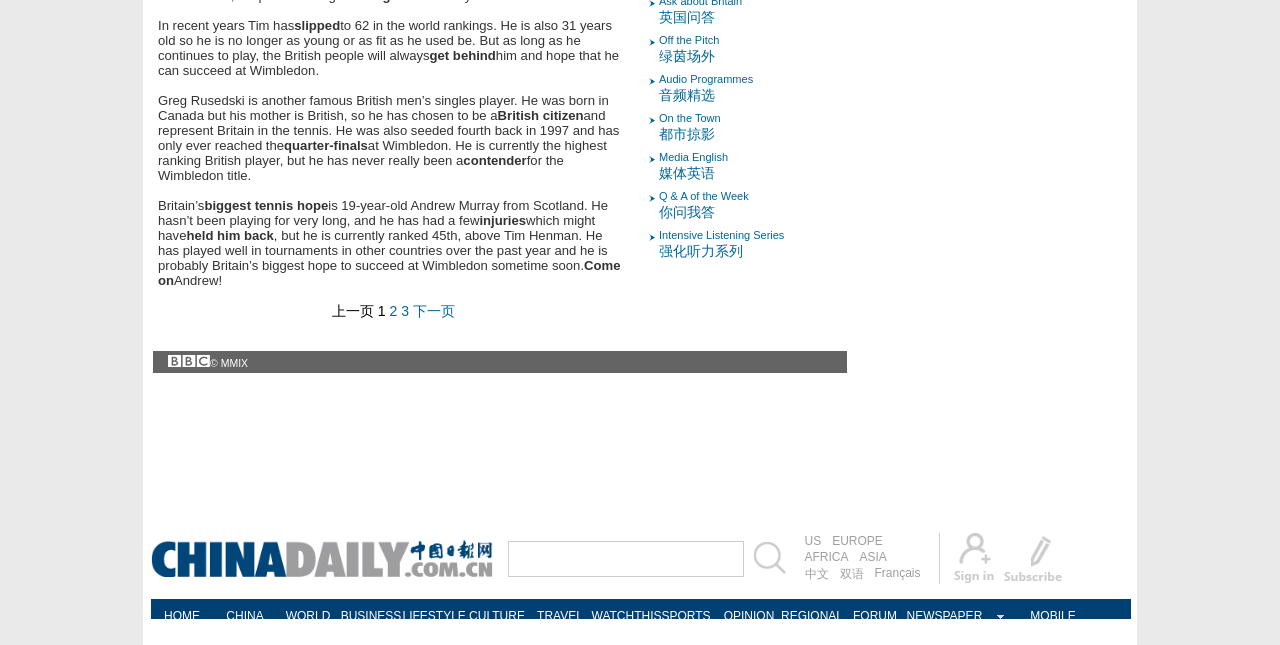Given the element description Media English 媒体英语, predict the bounding box coordinates for the UI element in the webpage screenshot. The format should be (top-left x, top-left y, bottom-right x, bottom-right y), and the values should be between 0 and 1.

[0.515, 0.234, 0.651, 0.281]